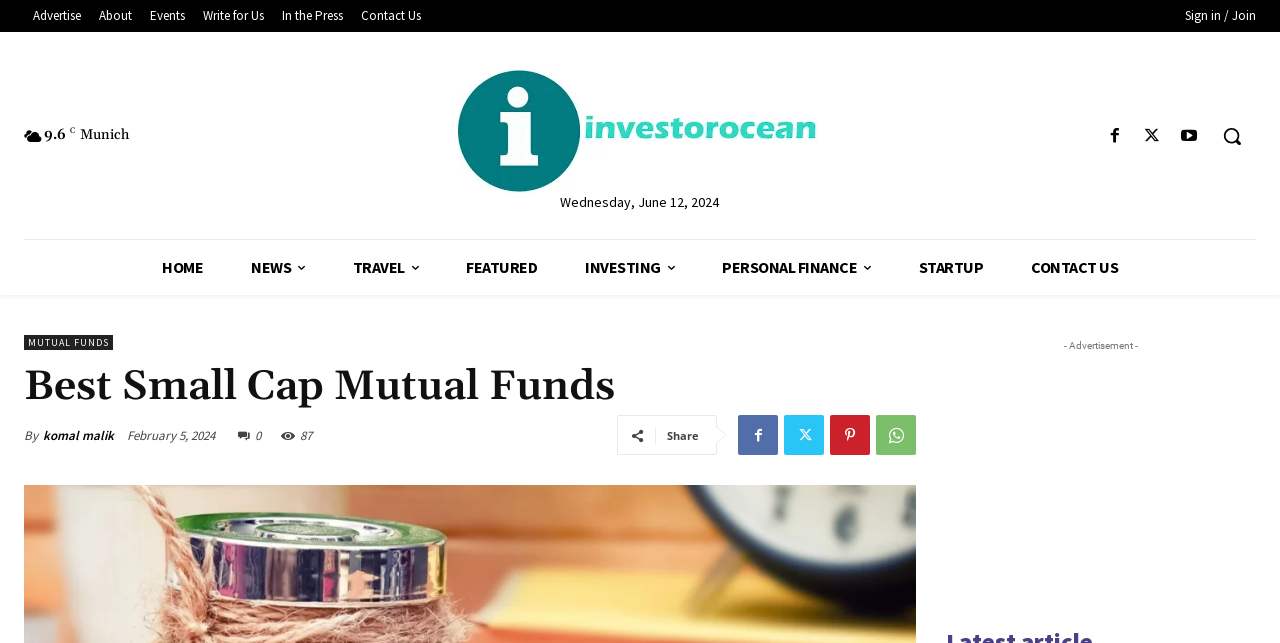Please indicate the bounding box coordinates of the element's region to be clicked to achieve the instruction: "Read the article by komal malik". Provide the coordinates as four float numbers between 0 and 1, i.e., [left, top, right, bottom].

[0.034, 0.662, 0.089, 0.693]